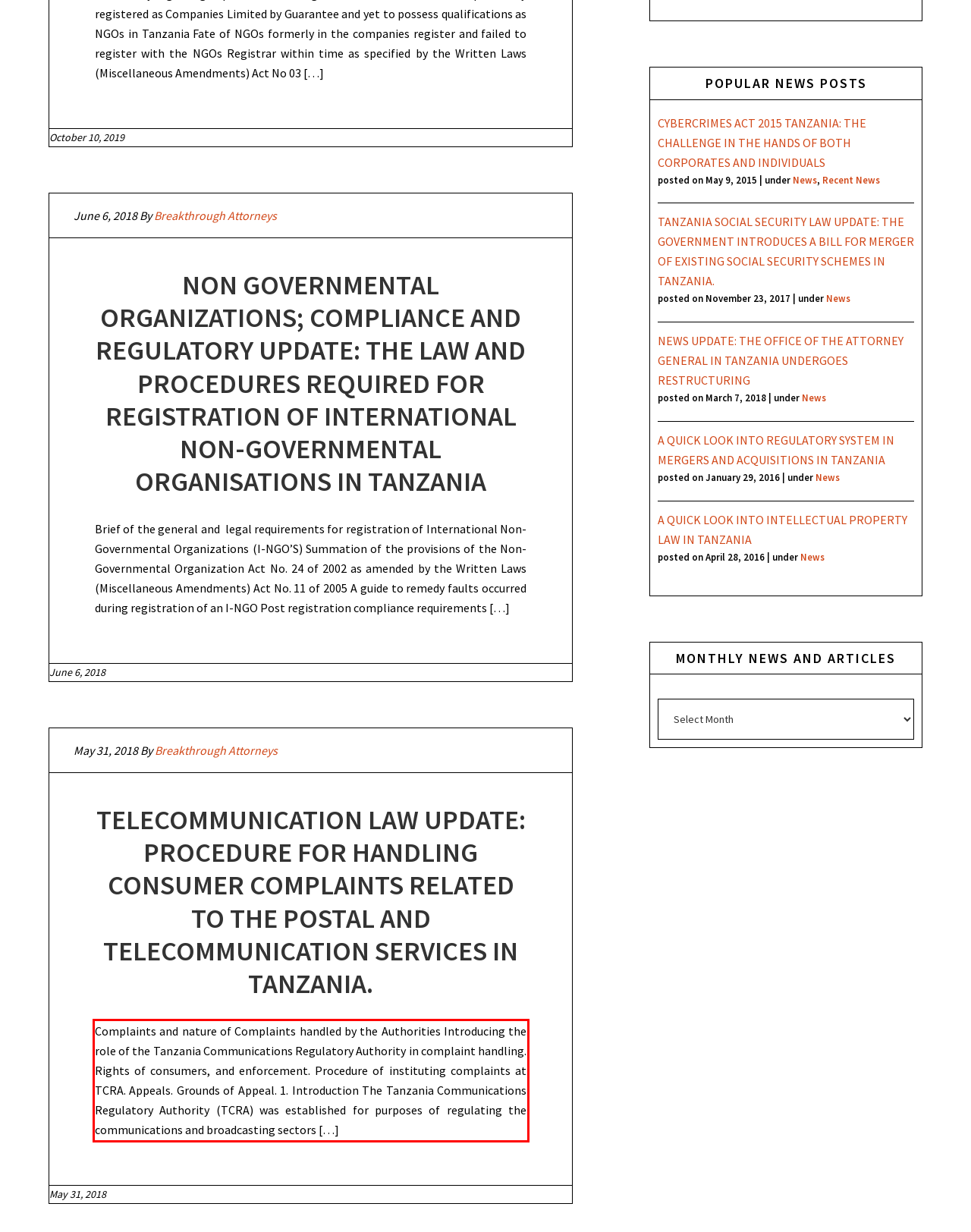You have a screenshot of a webpage where a UI element is enclosed in a red rectangle. Perform OCR to capture the text inside this red rectangle.

Complaints and nature of Complaints handled by the Authorities Introducing the role of the Tanzania Communications Regulatory Authority in complaint handling. Rights of consumers, and enforcement. Procedure of instituting complaints at TCRA. Appeals. Grounds of Appeal. 1. Introduction The Tanzania Communications Regulatory Authority (TCRA) was established for purposes of regulating the communications and broadcasting sectors […]